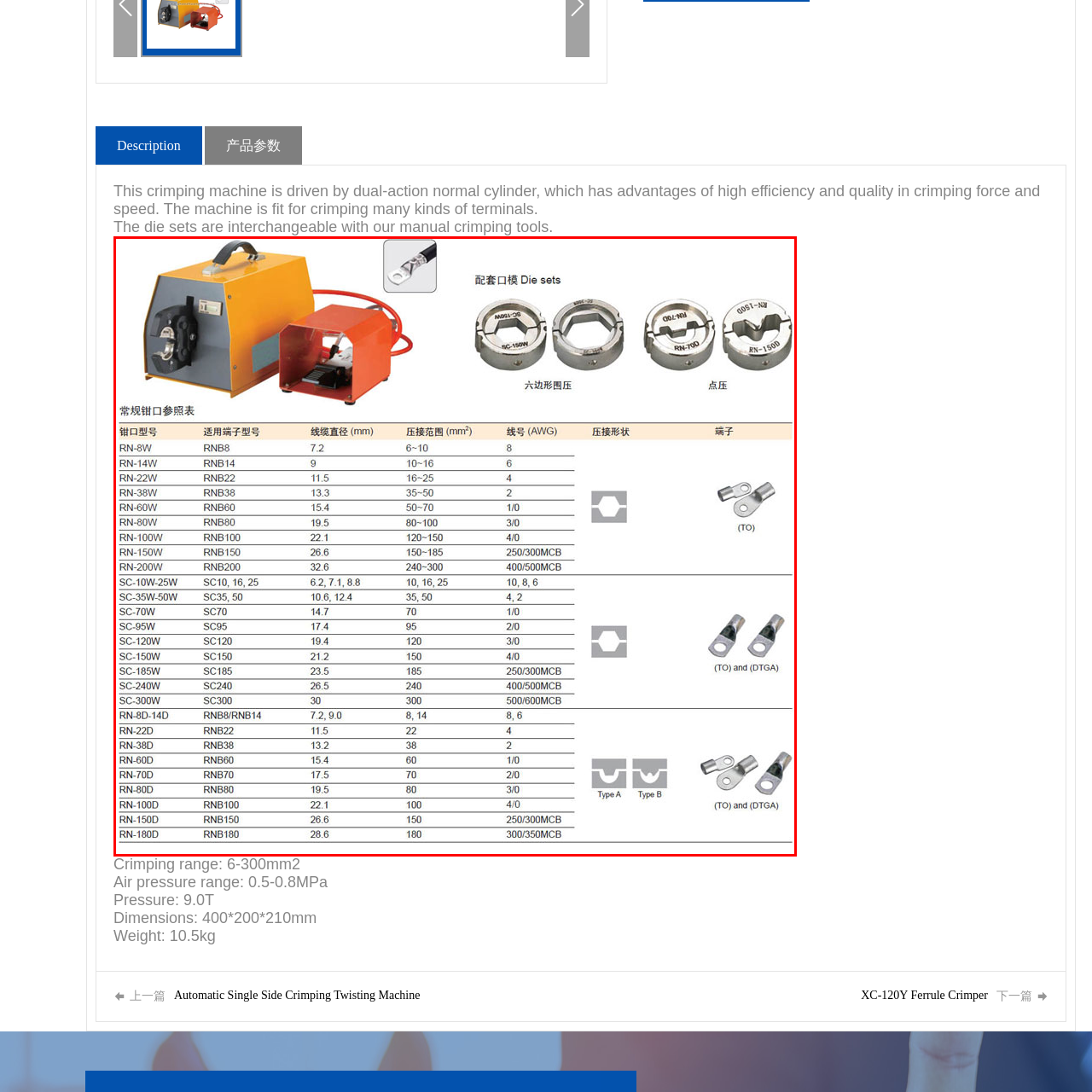What is the weight of this crimping machine?
Look at the image surrounded by the red border and respond with a one-word or short-phrase answer based on your observation.

10.5 kg